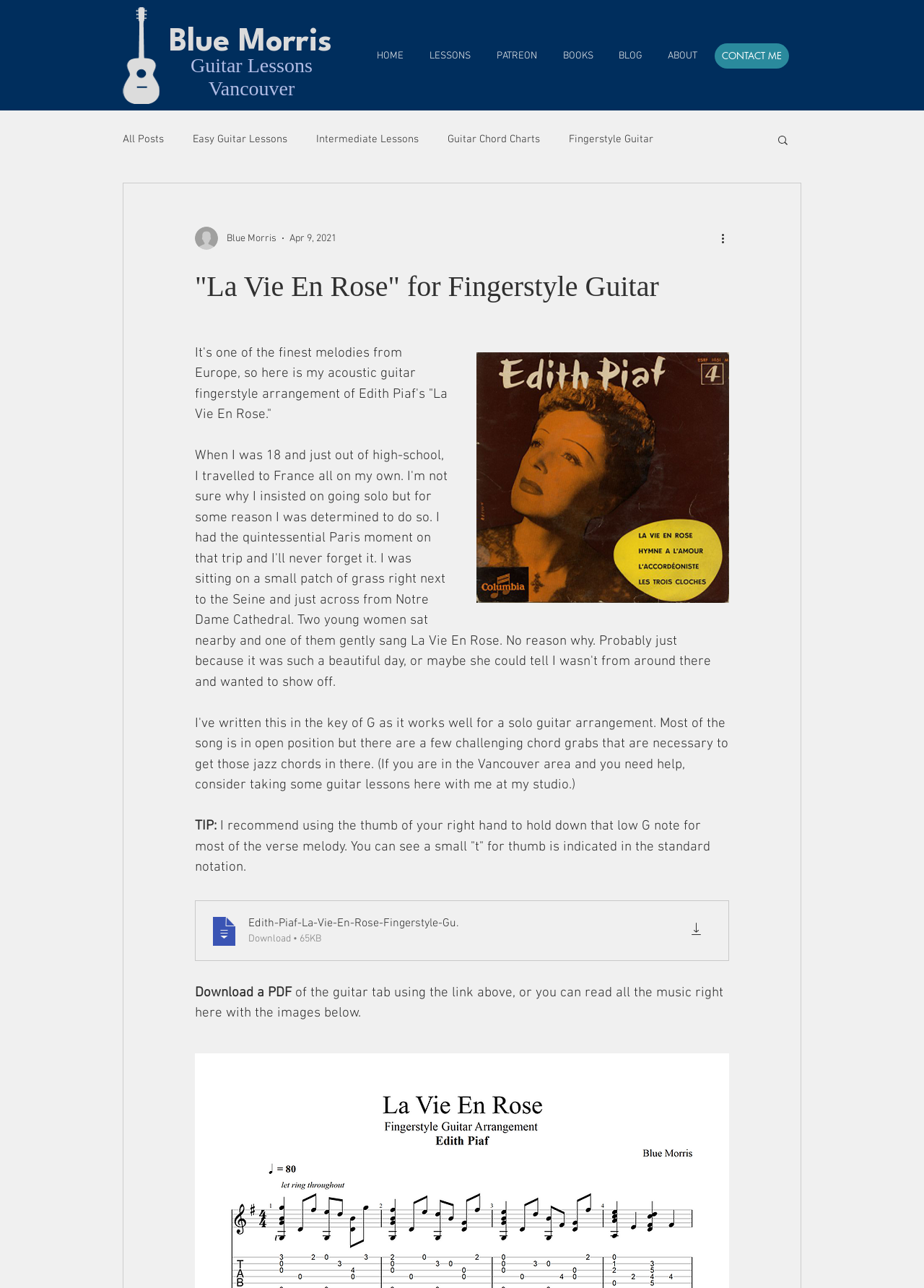What is the file size of the downloadable PDF?
Provide a detailed and well-explained answer to the question.

The answer can be found by looking at the button 'Edith-Piaf-La-Vie-En-Rose-Fingerstyle-Gu. Download • 65KB' which indicates that the file size of the downloadable PDF is 65KB.